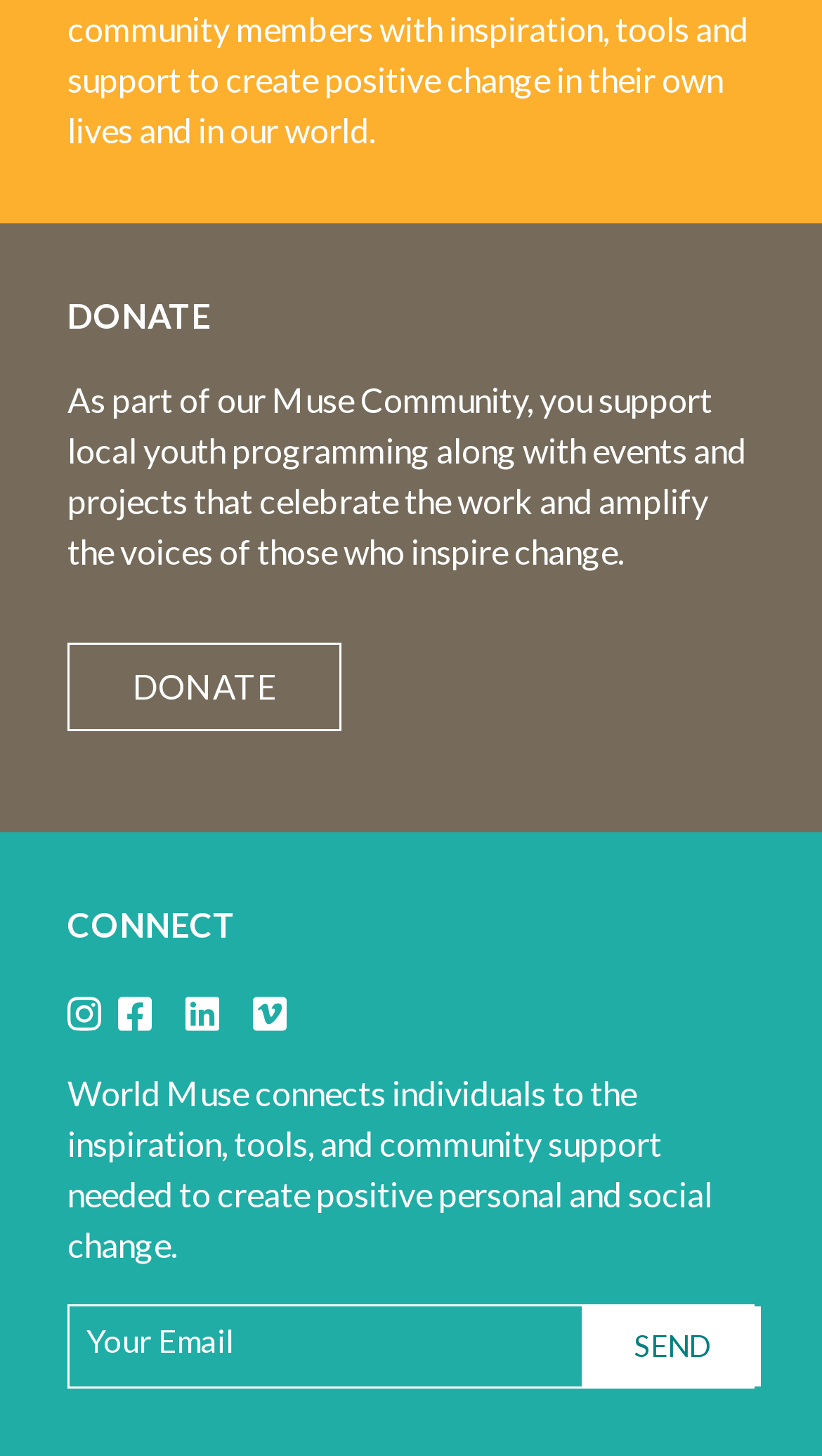What is the purpose of the Muse Community?
Respond to the question with a well-detailed and thorough answer.

Based on the StaticText element, 'As part of our Muse Community, you support local youth programming along with events and projects that celebrate the work and amplify the voices of those who inspire change.', it can be inferred that the purpose of the Muse Community is to support local youth programming.